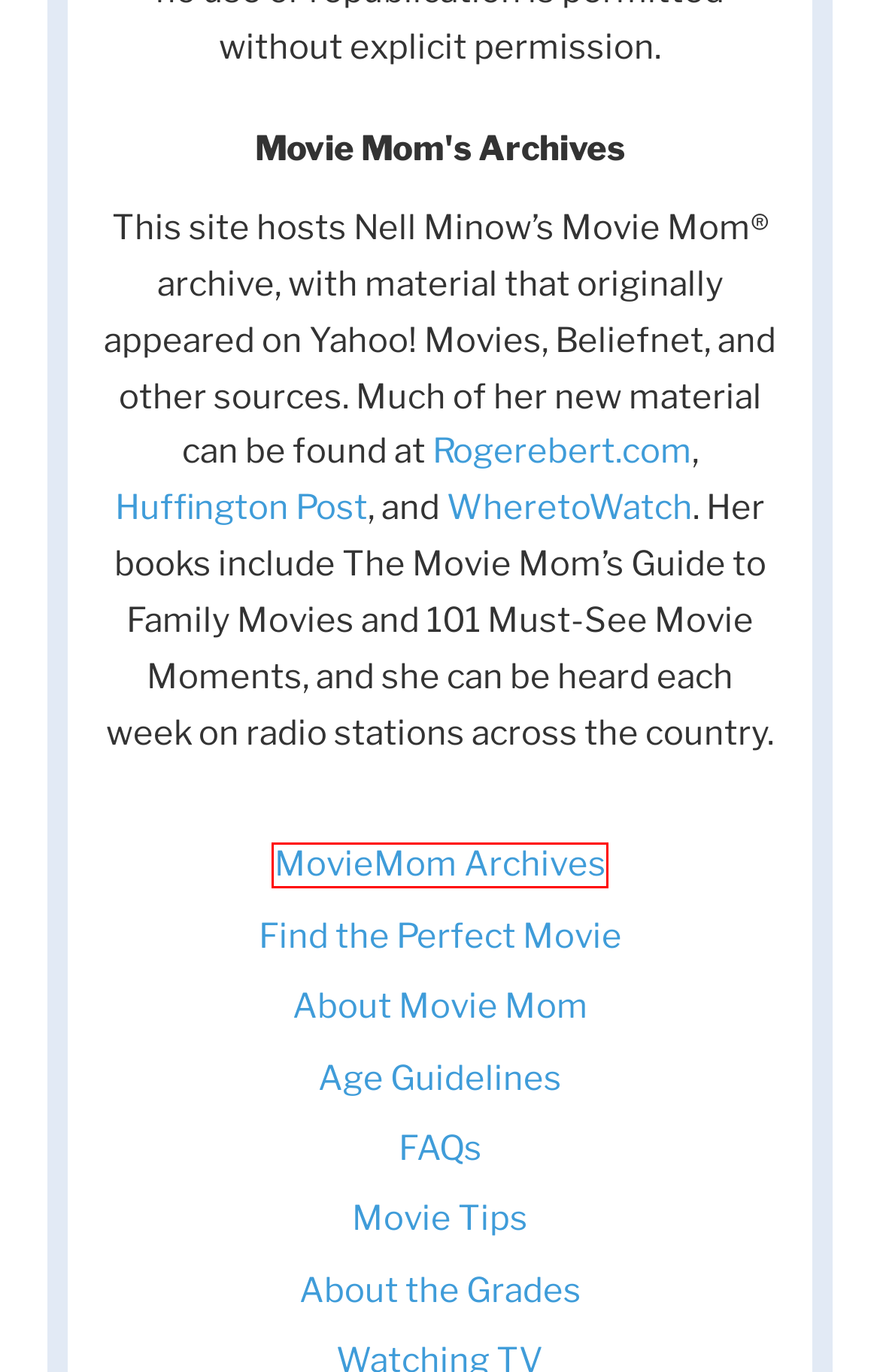Given a screenshot of a webpage with a red rectangle bounding box around a UI element, select the best matching webpage description for the new webpage that appears after clicking the highlighted element. The candidate descriptions are:
A. FAQs – Movie Mom
B. Nell Minow  biography & movie reviews | Roger Ebert
C. Underworld: Evolution – Movie Mom
D. Movie Tips – Movie Mom
E. Age Guidelines – Movie Mom
F. Find the Perfect Movie – Movie Mom
G. About the Grades – Movie Mom
H. Archives – Movie Mom

H